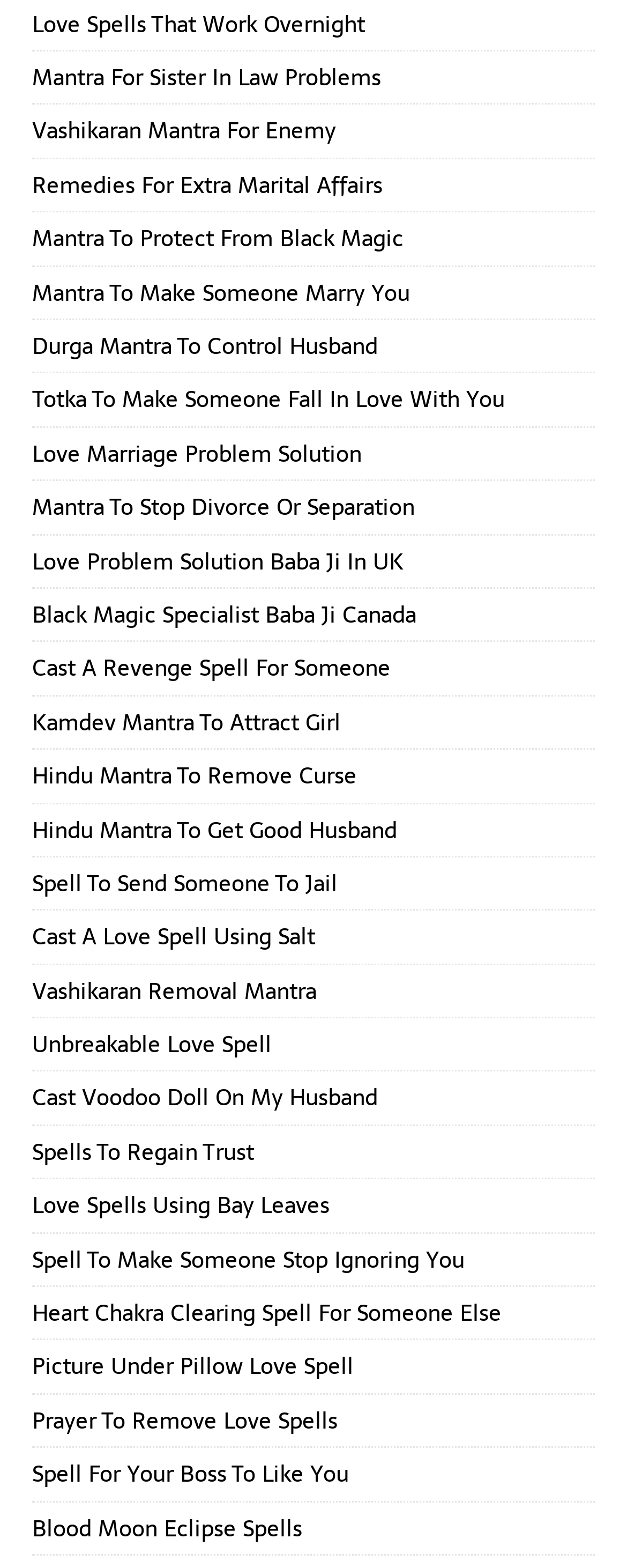Find the bounding box coordinates of the element you need to click on to perform this action: 'Click the link to go to the online shop'. The coordinates should be represented by four float values between 0 and 1, in the format [left, top, right, bottom].

None